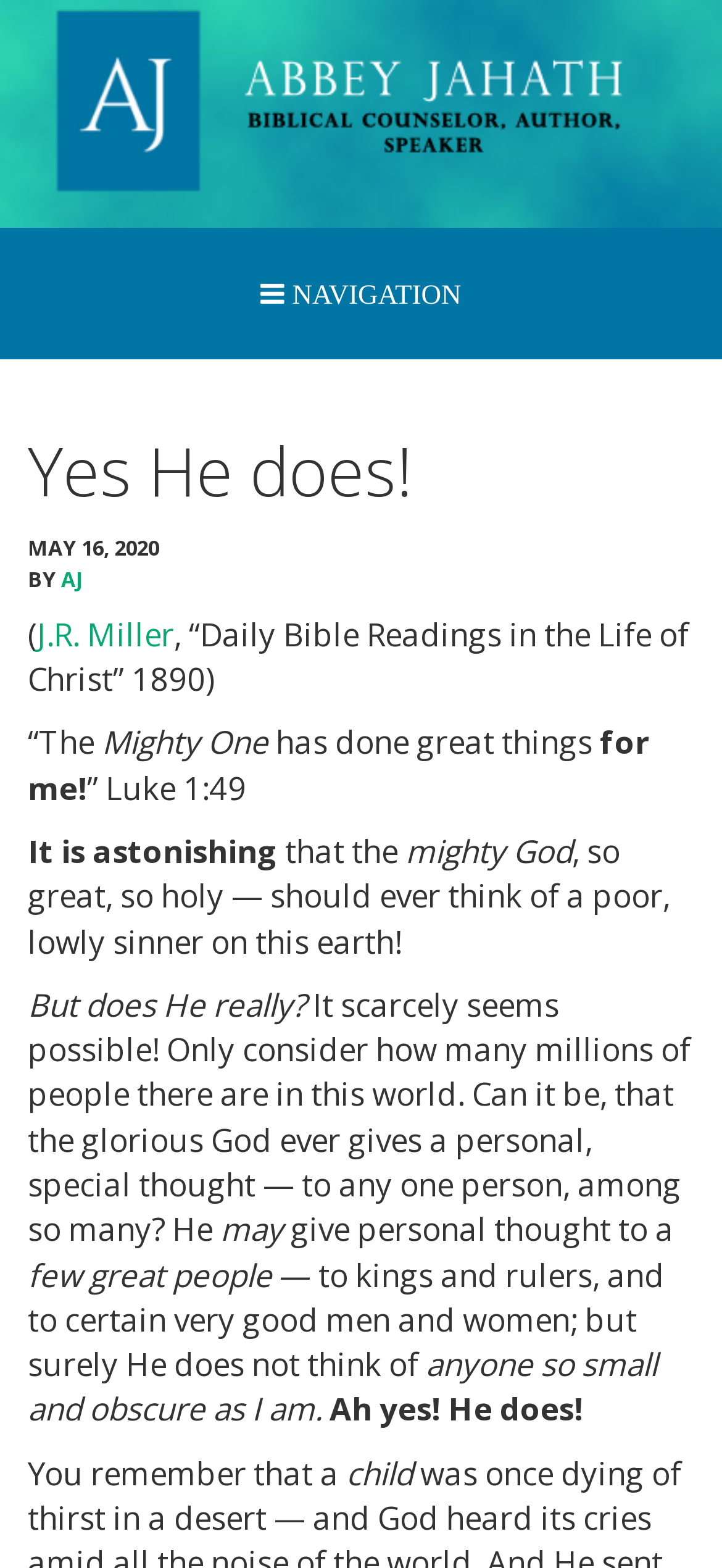Please locate the bounding box coordinates for the element that should be clicked to achieve the following instruction: "Click on the 'CONTACT ME' link". Ensure the coordinates are given as four float numbers between 0 and 1, i.e., [left, top, right, bottom].

[0.076, 0.473, 0.924, 0.537]